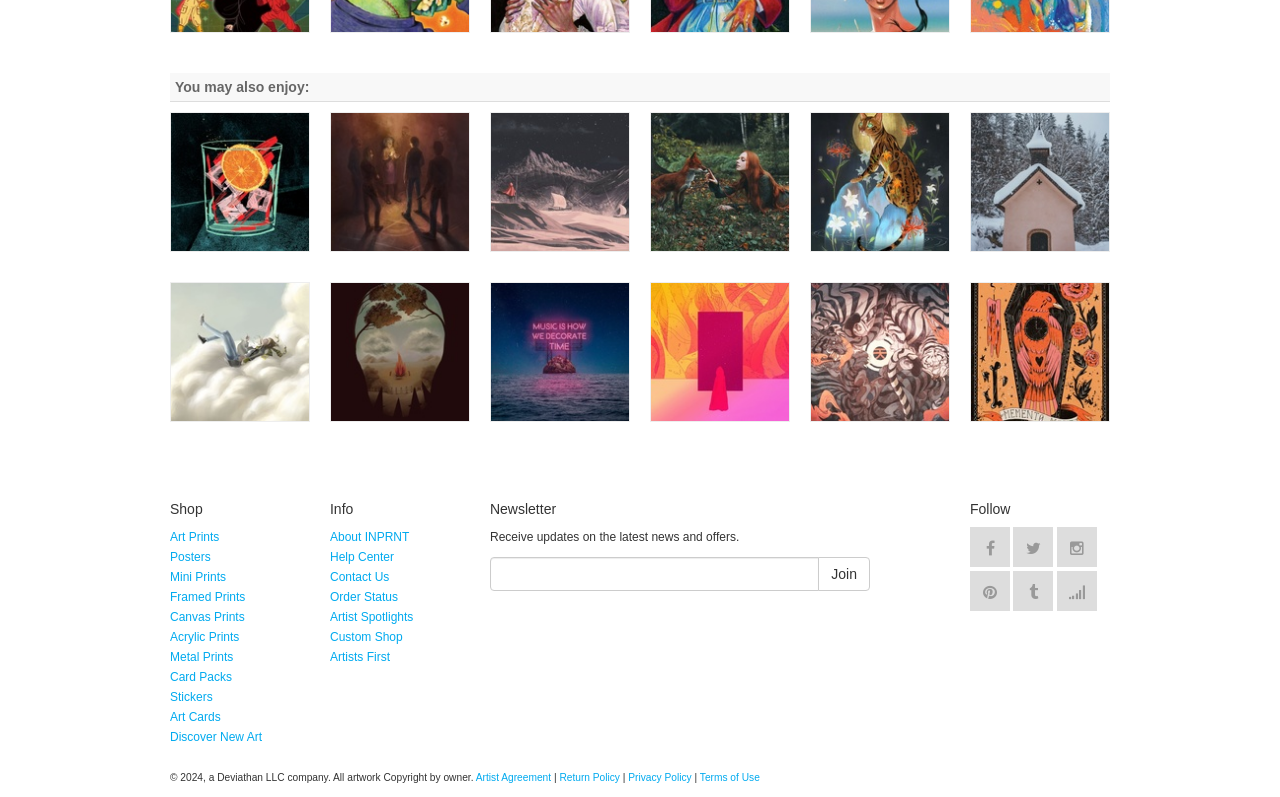Determine the coordinates of the bounding box for the clickable area needed to execute this instruction: "Follow on Facebook".

[0.758, 0.662, 0.789, 0.712]